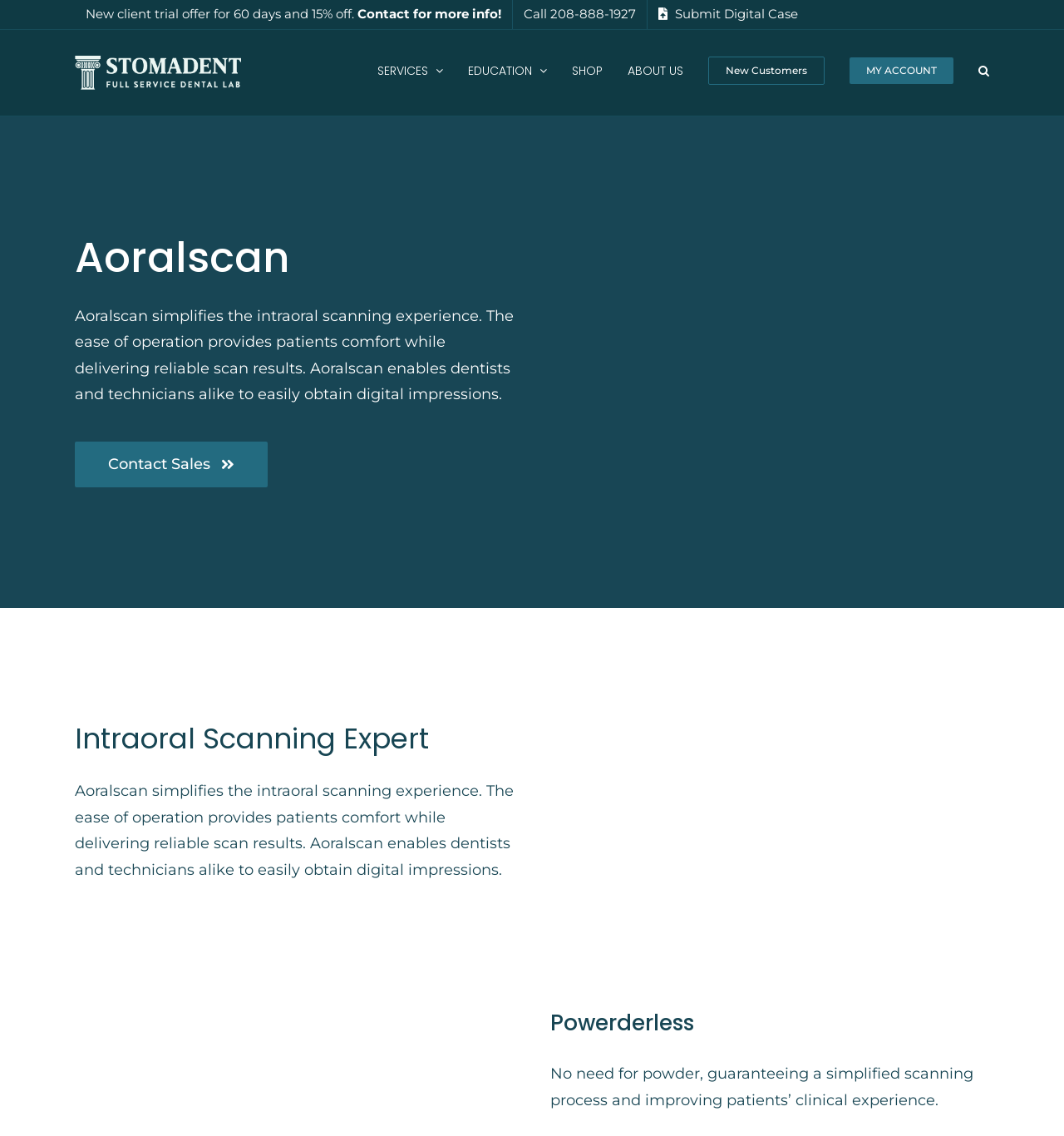Specify the bounding box coordinates of the element's area that should be clicked to execute the given instruction: "Submit a digital case". The coordinates should be four float numbers between 0 and 1, i.e., [left, top, right, bottom].

[0.609, 0.0, 0.76, 0.026]